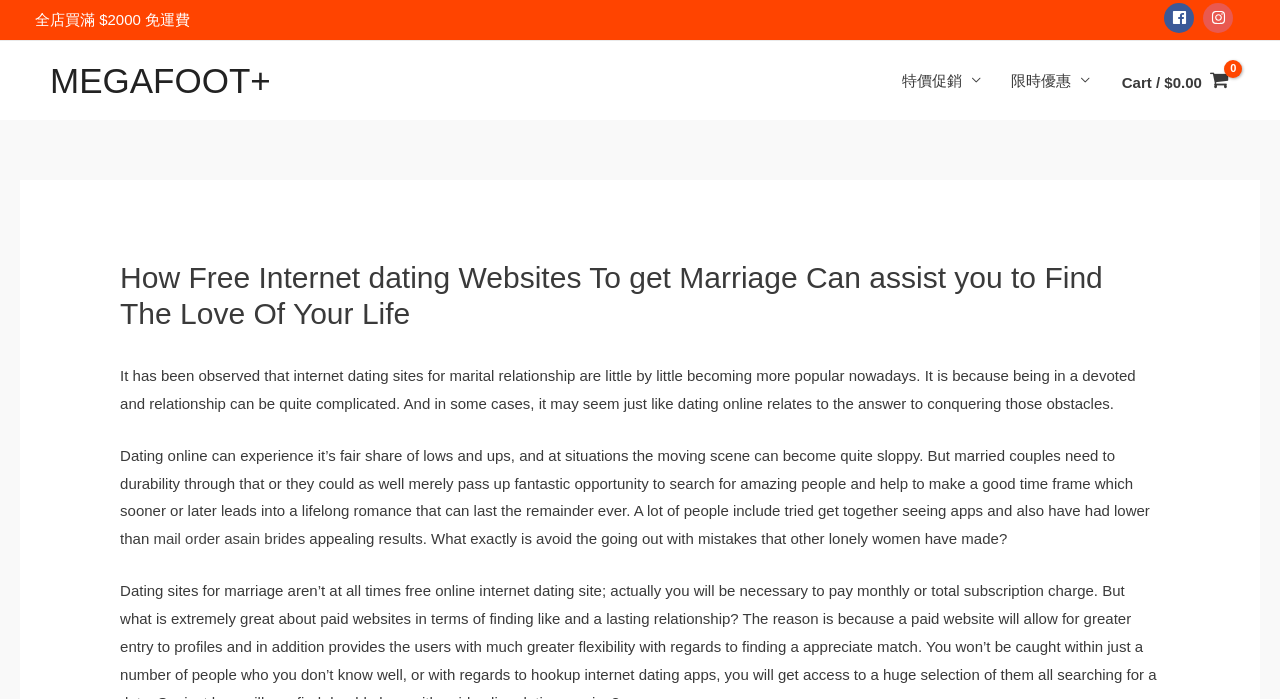Provide the bounding box coordinates for the UI element that is described by this text: "限時優惠". The coordinates should be in the form of four float numbers between 0 and 1: [left, top, right, bottom].

[0.778, 0.059, 0.863, 0.172]